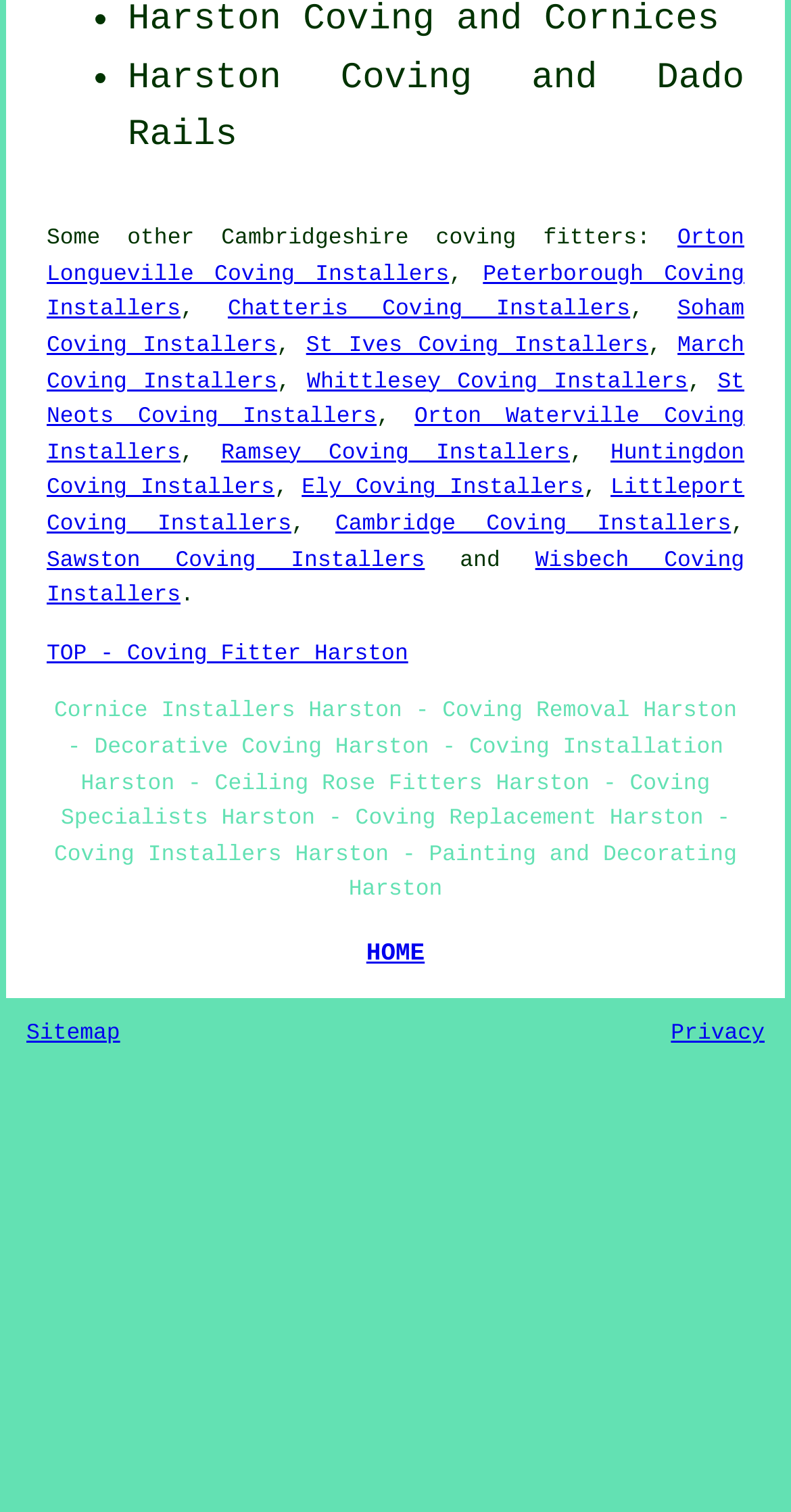Locate the bounding box coordinates of the UI element described by: "HOME". The bounding box coordinates should consist of four float numbers between 0 and 1, i.e., [left, top, right, bottom].

[0.463, 0.621, 0.537, 0.64]